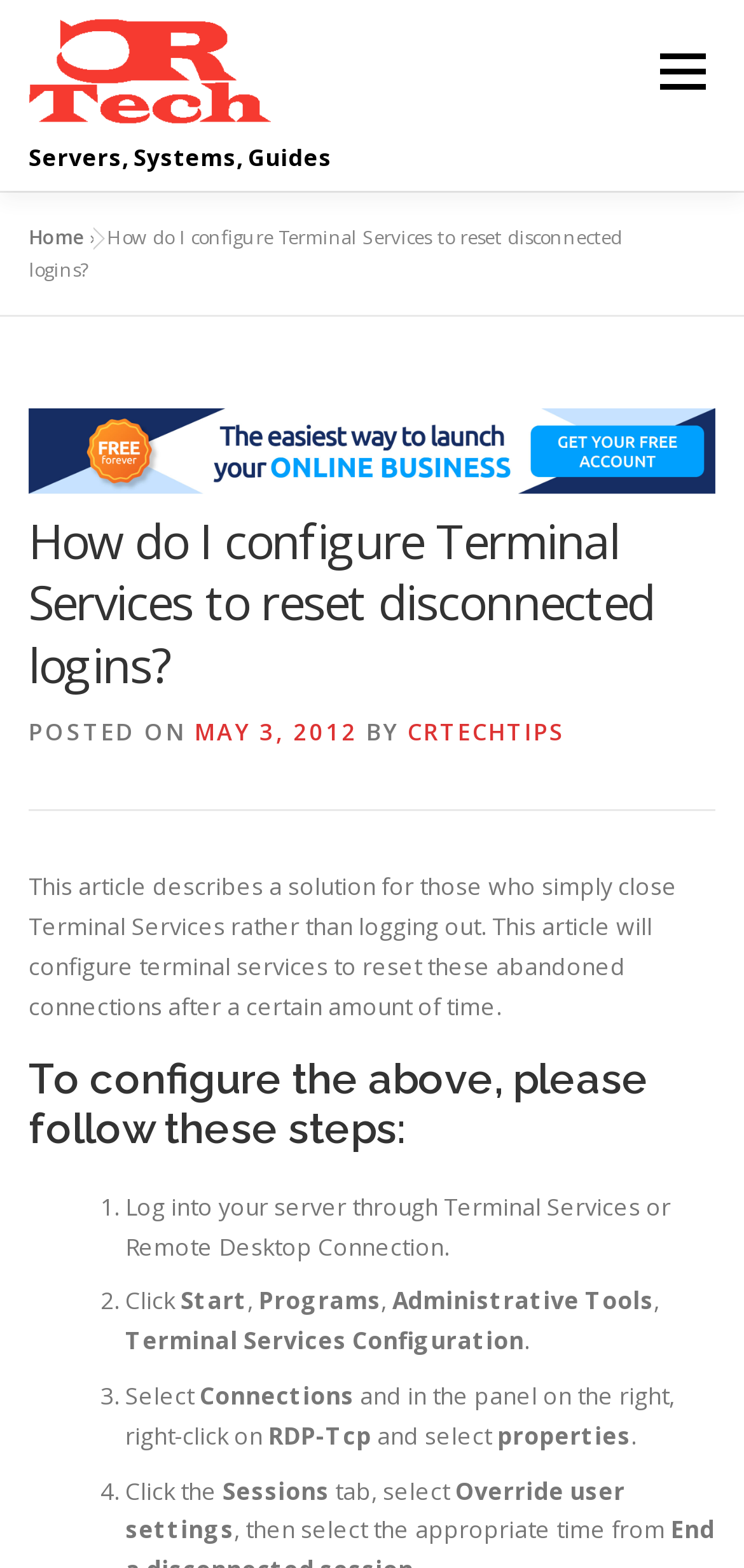Provide a one-word or short-phrase answer to the question:
What is the tab where you select the time to override user settings?

Sessions